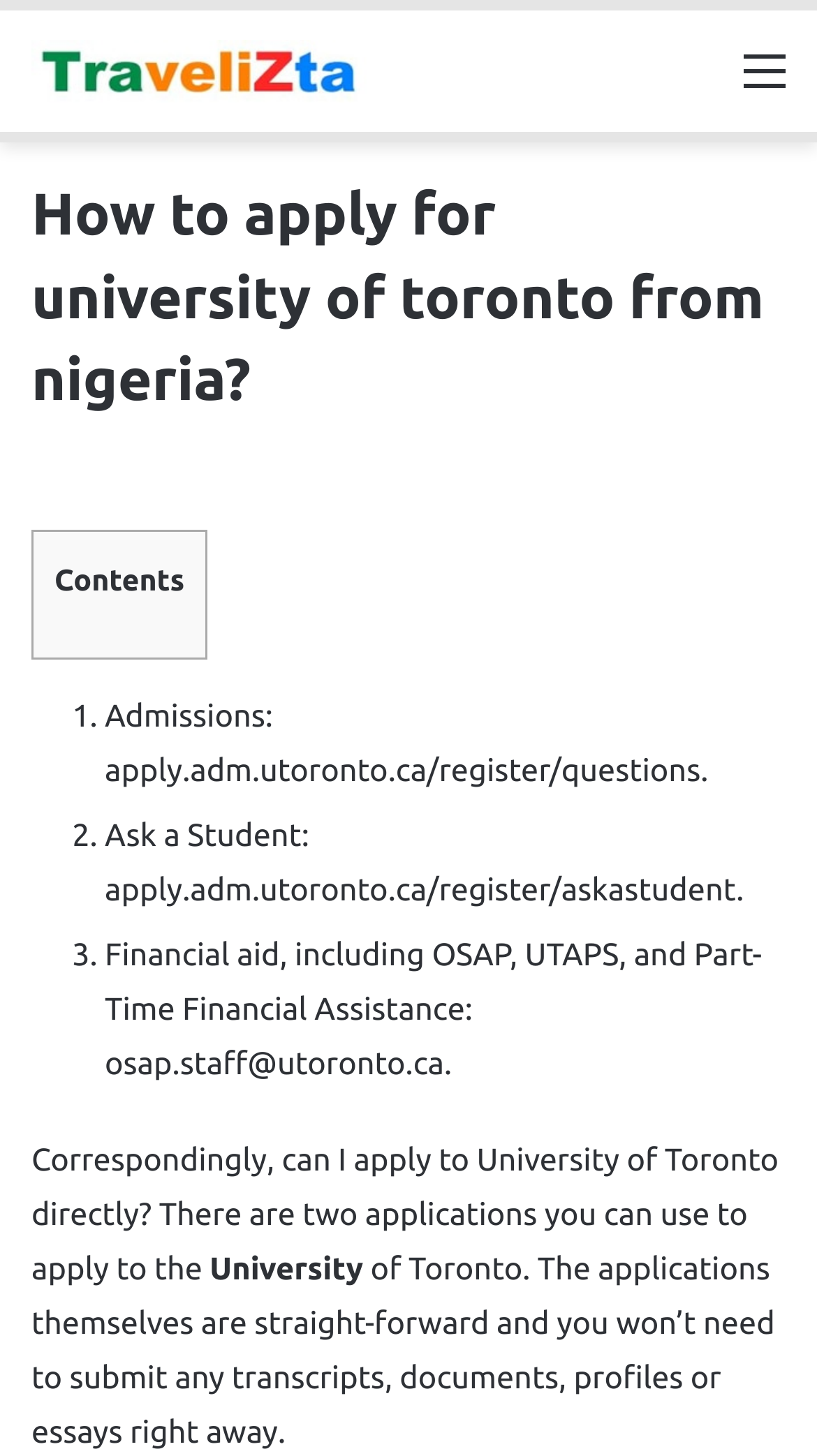What is the first step to apply for University of Toronto?
Could you answer the question in a detailed manner, providing as much information as possible?

The webpage provides a step-by-step guide on how to apply for University of Toronto from Nigeria. The first step is mentioned as 'Admissions: apply.adm.utoronto.ca/register/questions.' which is a link to the university's admission portal.